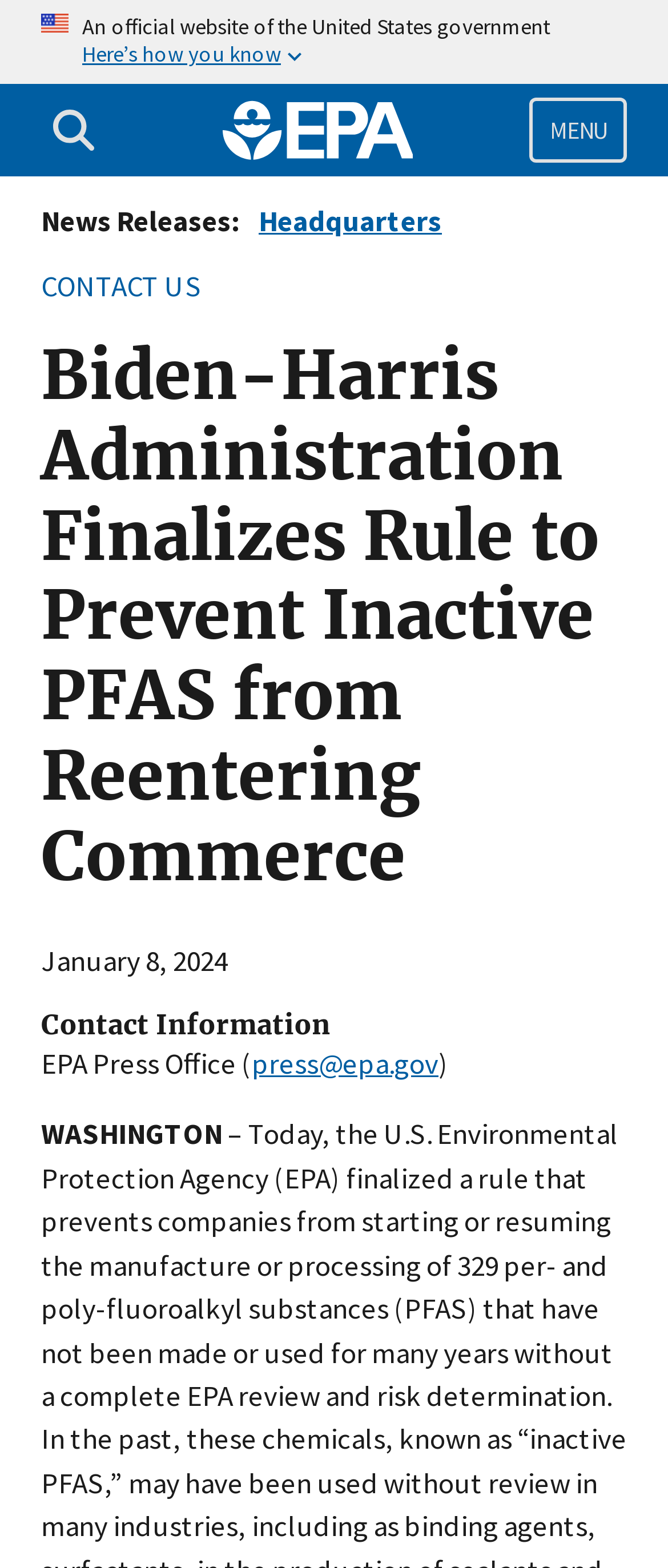Identify the bounding box coordinates of the area you need to click to perform the following instruction: "Send email to press@epa.gov".

[0.377, 0.666, 0.656, 0.69]